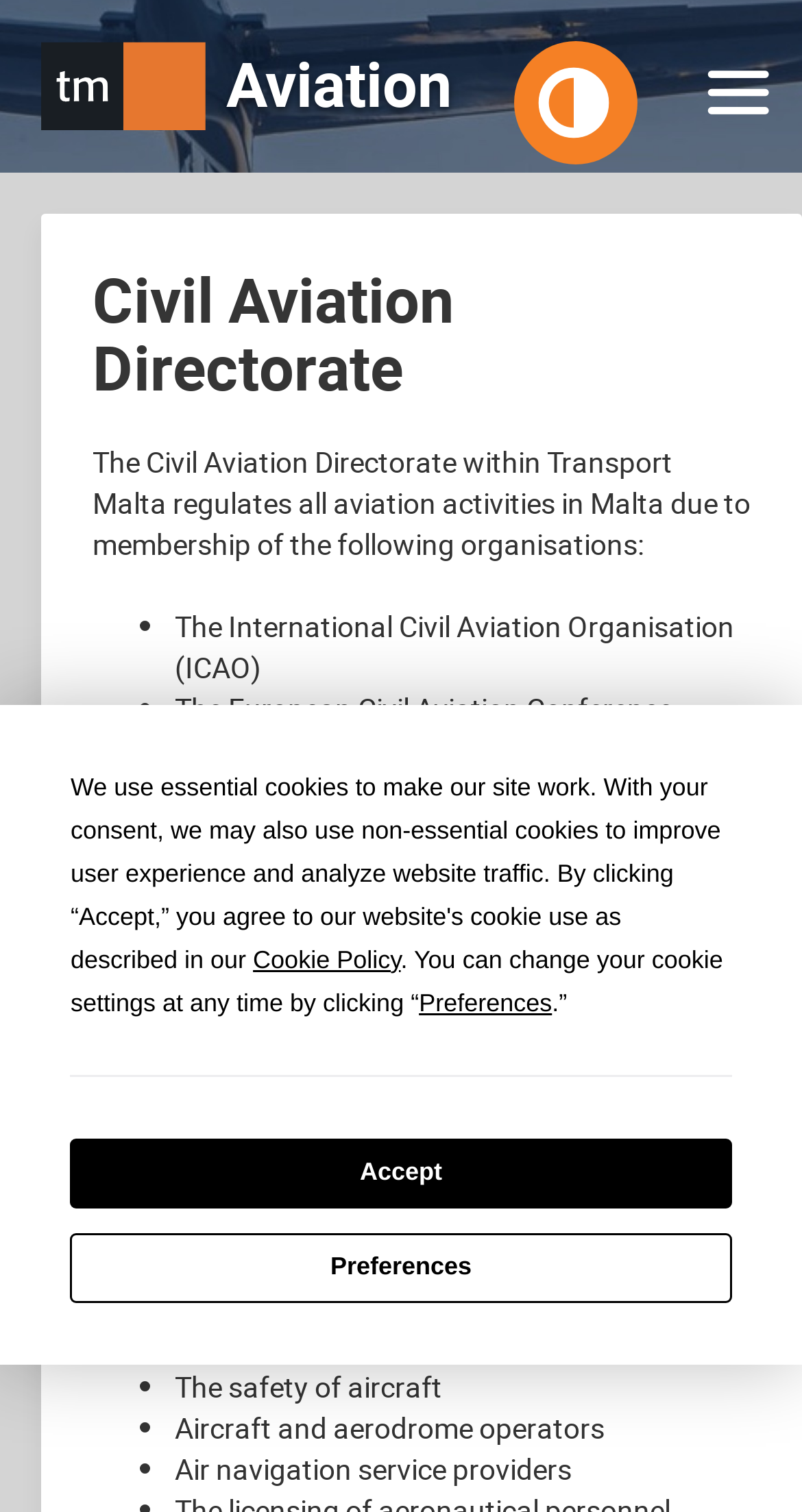What is the name of the directorate?
Based on the image, answer the question with a single word or brief phrase.

Civil Aviation Directorate